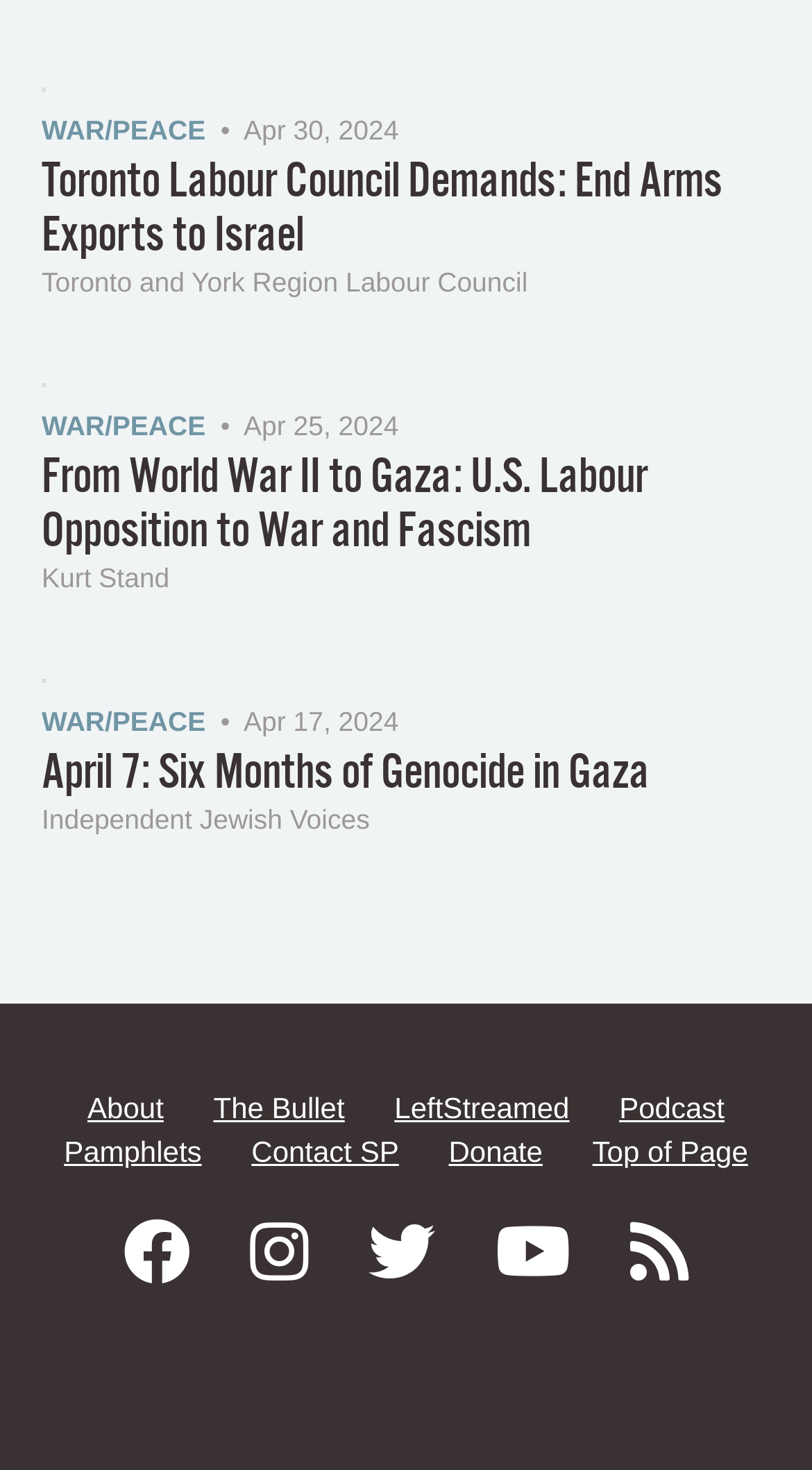Locate the bounding box coordinates of the element to click to perform the following action: 'Click on the link to read about Toronto Labour Council Demands'. The coordinates should be given as four float values between 0 and 1, in the form of [left, top, right, bottom].

[0.051, 0.106, 0.949, 0.18]